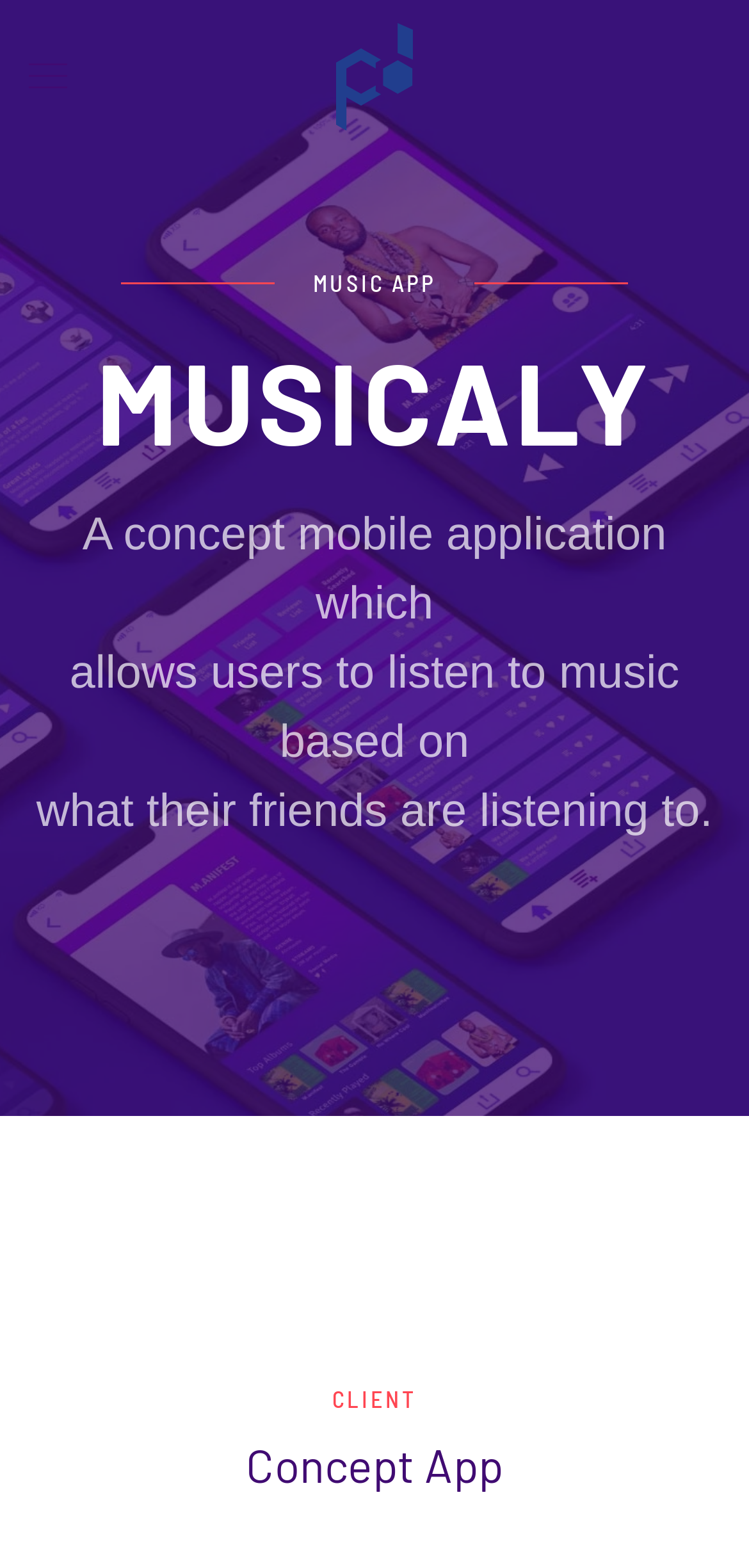What is the purpose of the button at the top left corner?
Please provide a comprehensive answer based on the information in the image.

I found the answer by examining the button element at coordinates [0.038, 0.0, 0.09, 0.098] with the text 'Open menu'. This suggests that the button is used to open a menu, likely containing navigation options or other features of the webpage.